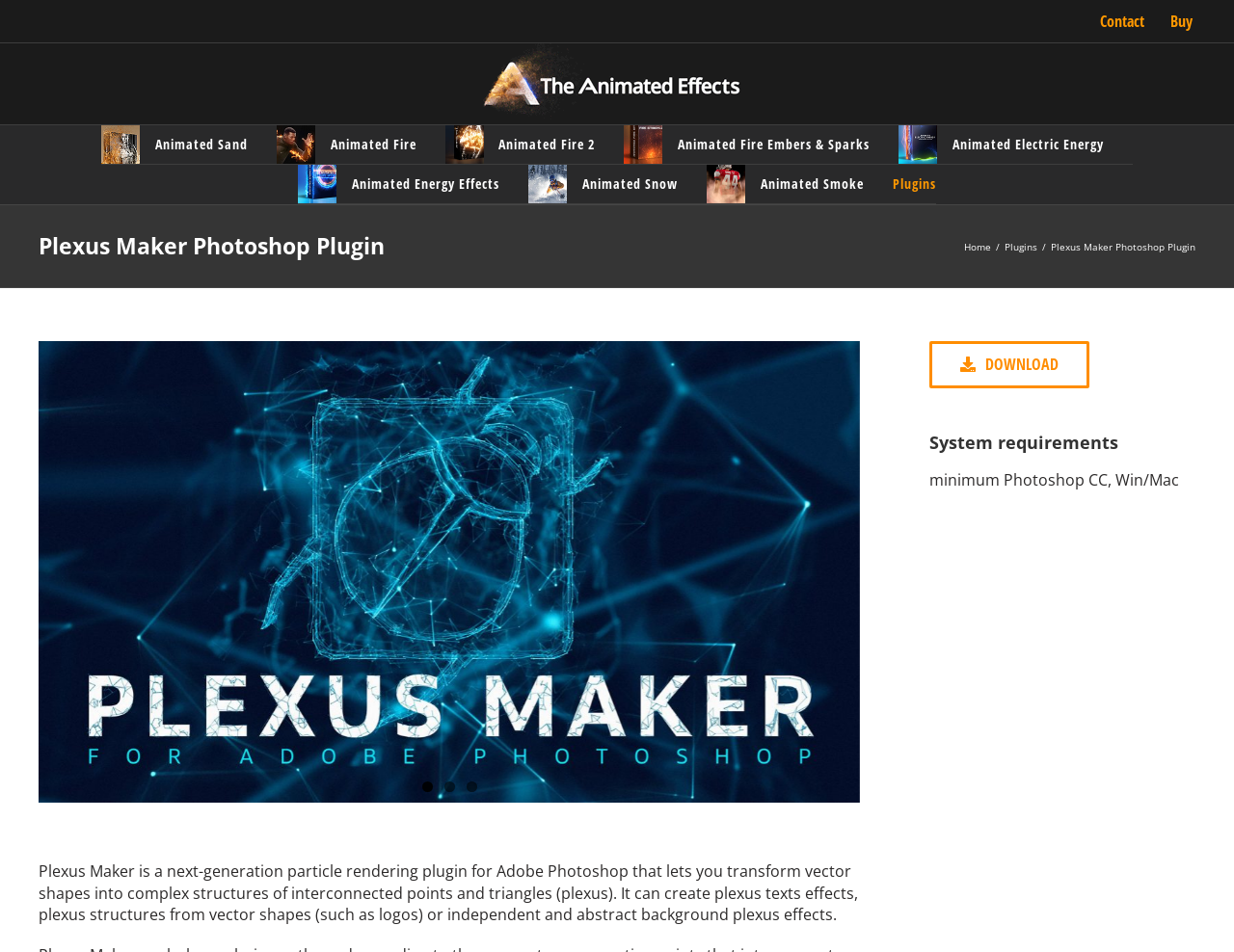Use the information in the screenshot to answer the question comprehensively: What is the purpose of the plugin?

The plugin is designed to create plexus effects, including plexus texts, plexus structures from vector shapes, and independent and abstract background plexus effects, as described on the webpage.